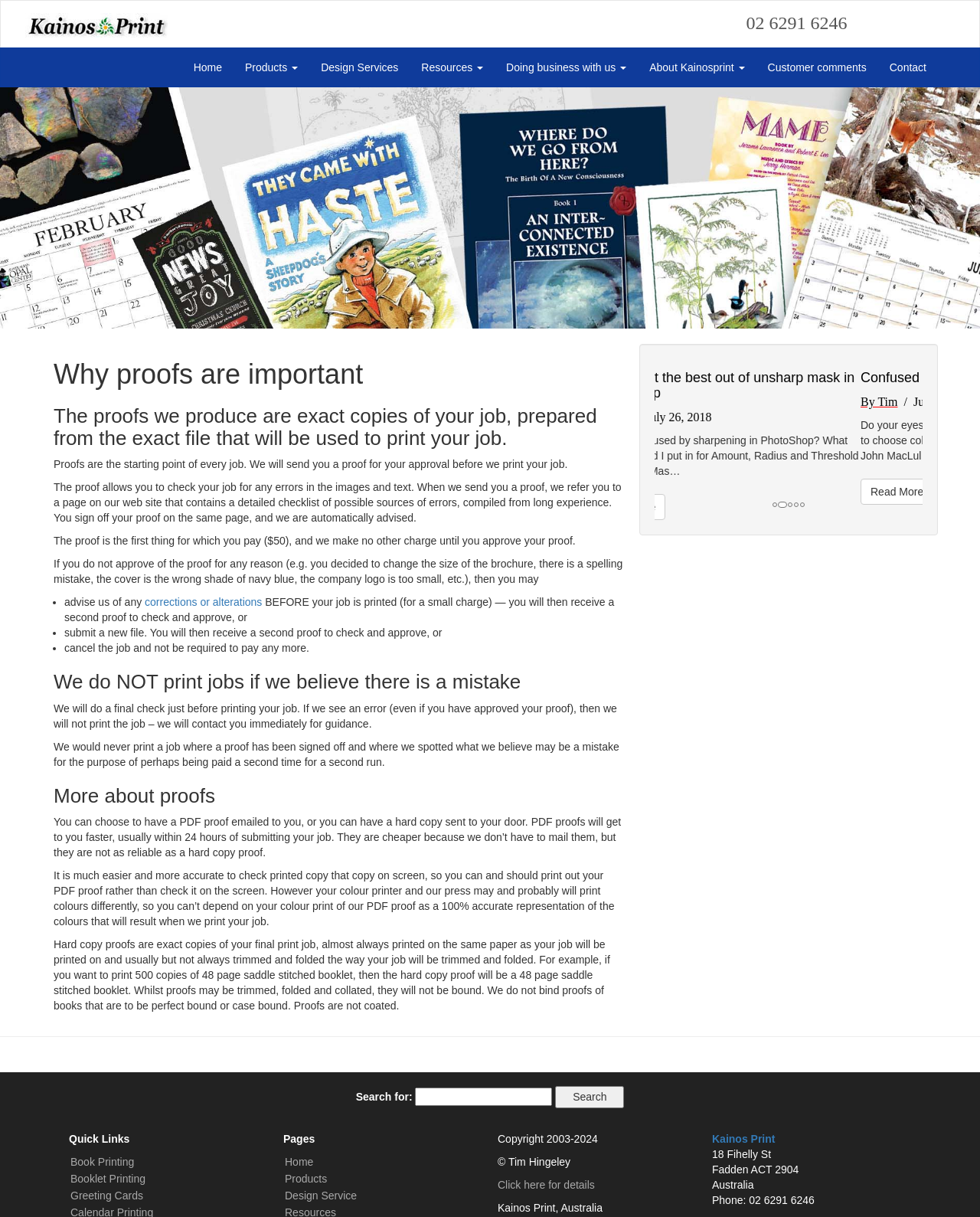What is the phone number of Kainos Print?
Please elaborate on the answer to the question with detailed information.

I found the phone number by looking at the bottom of the webpage, where the contact information is usually located. The phone number is written in a static text element with the content '02 6291 6246'.